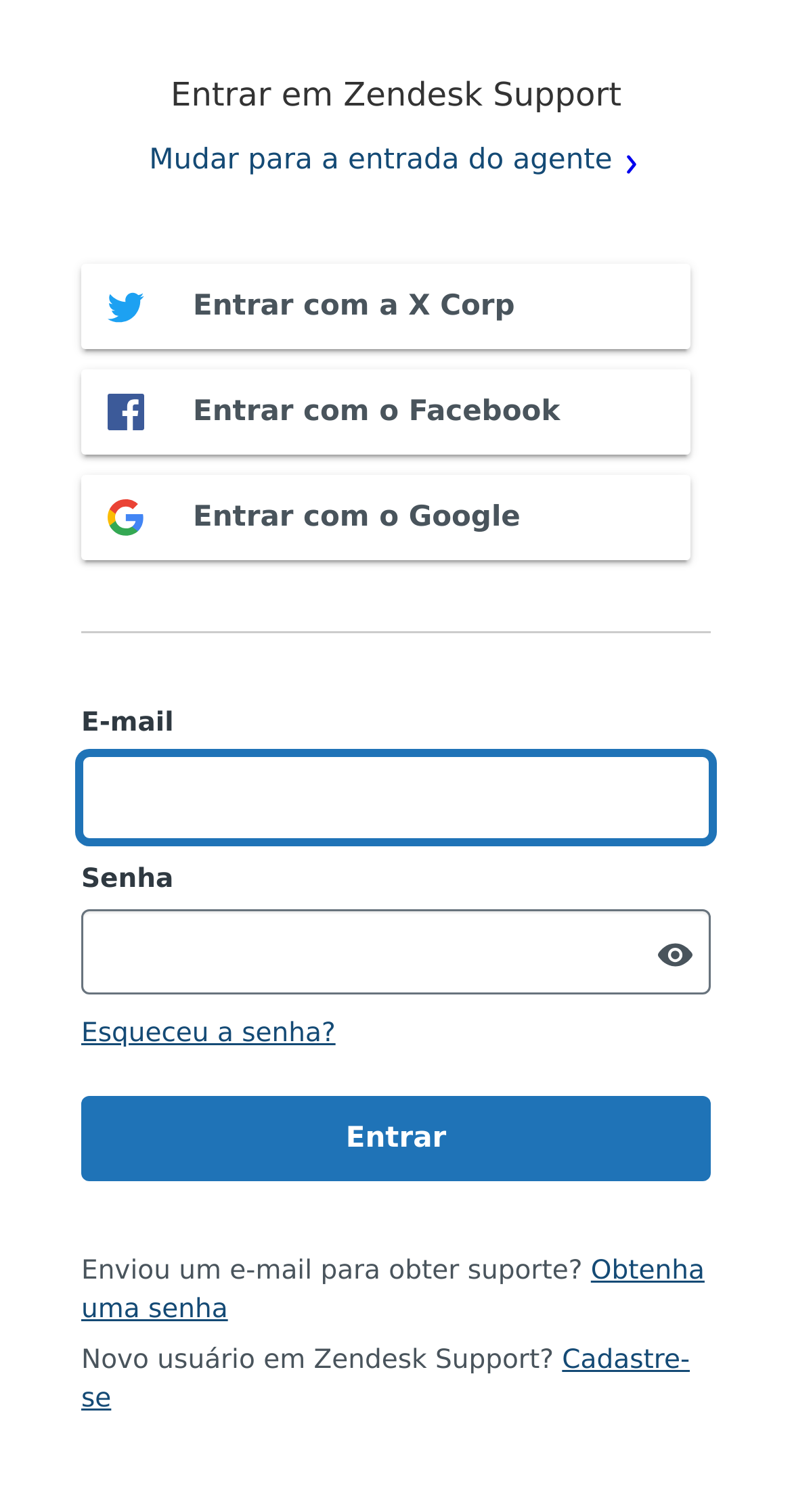Please answer the following question using a single word or phrase: 
What options are available for new users?

Cadastre-se